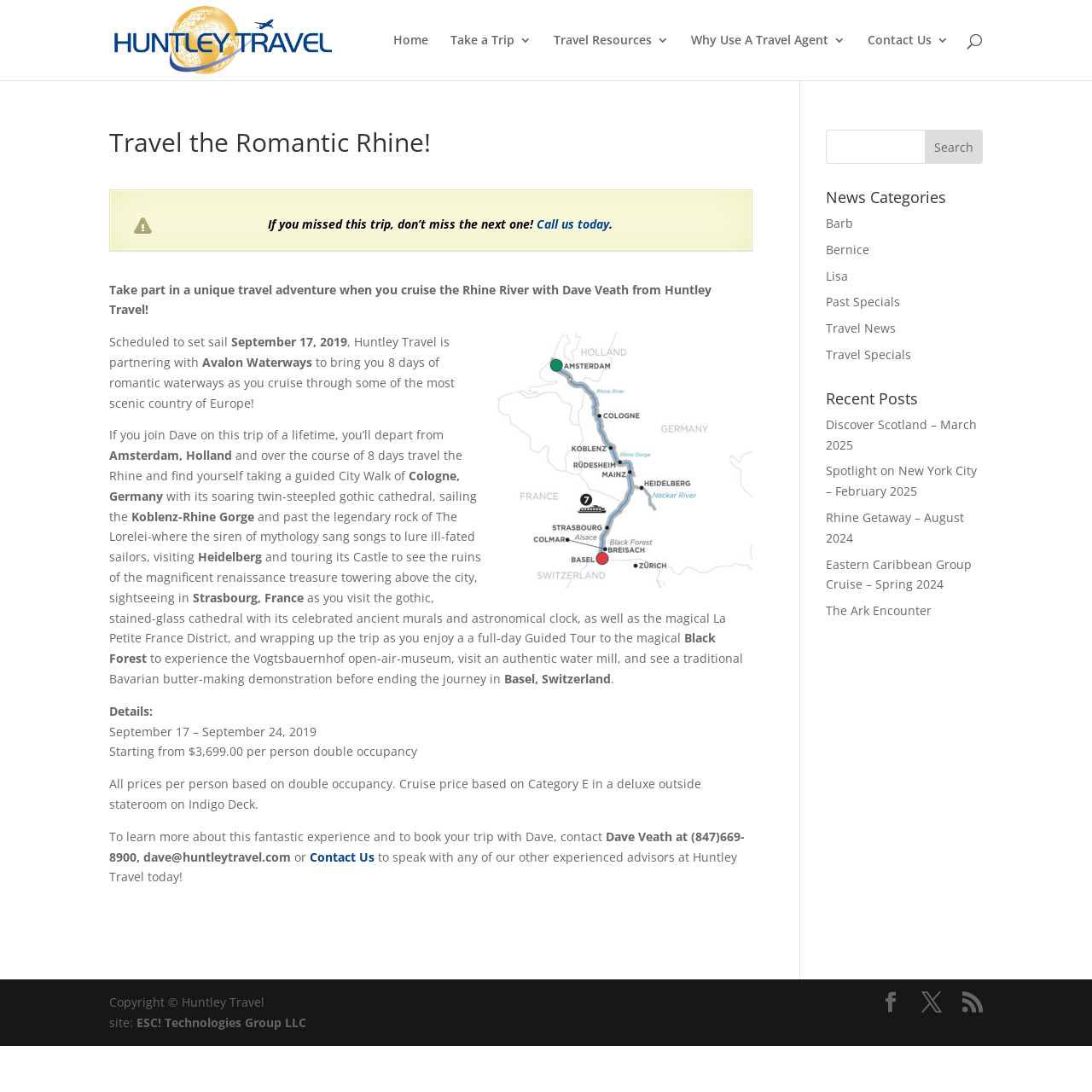Locate the bounding box coordinates of the clickable region necessary to complete the following instruction: "Go to Bank Jobs". Provide the coordinates in the format of four float numbers between 0 and 1, i.e., [left, top, right, bottom].

None